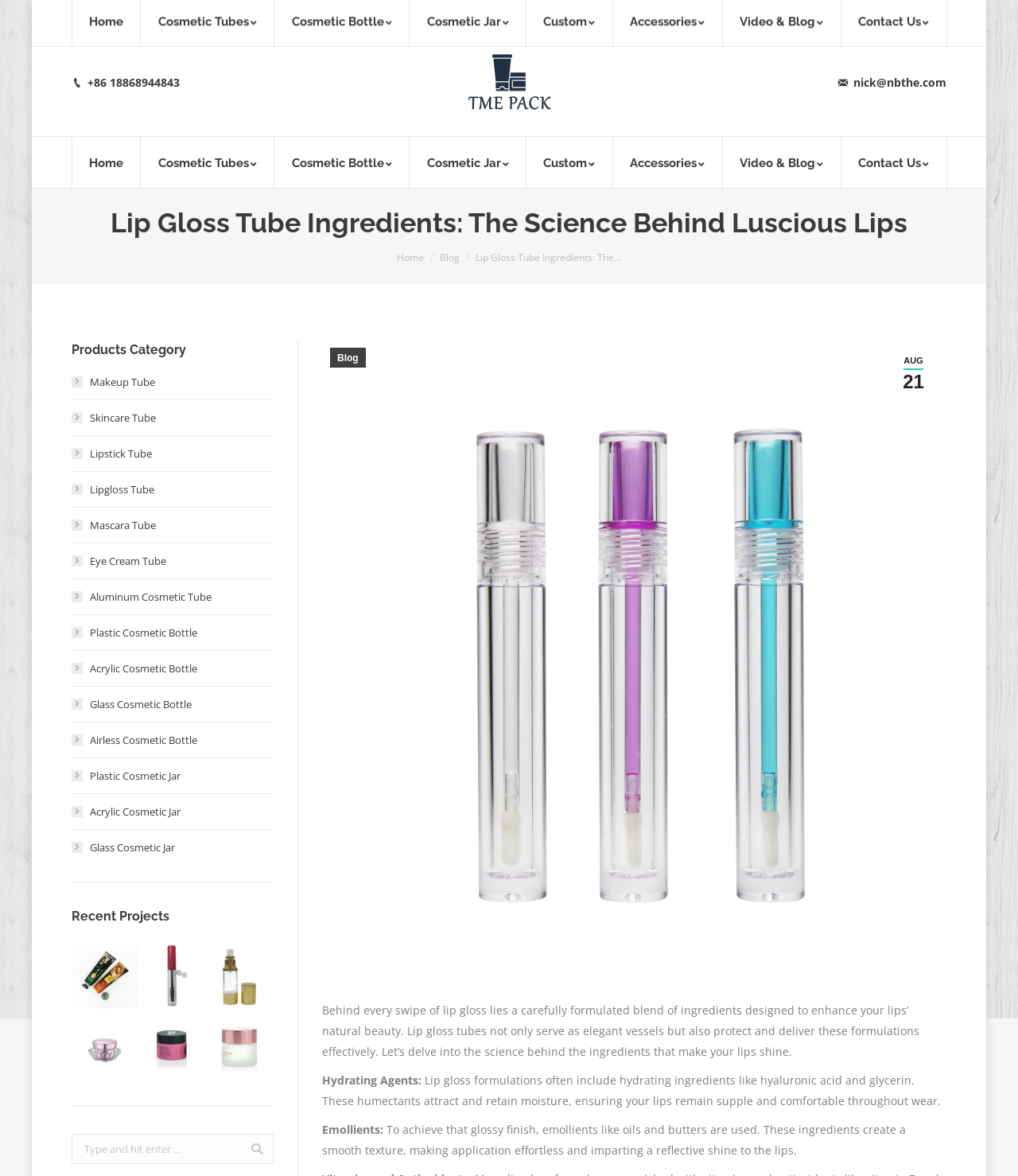Please answer the following question using a single word or phrase: 
What is the company's main business?

Cosmetic packaging